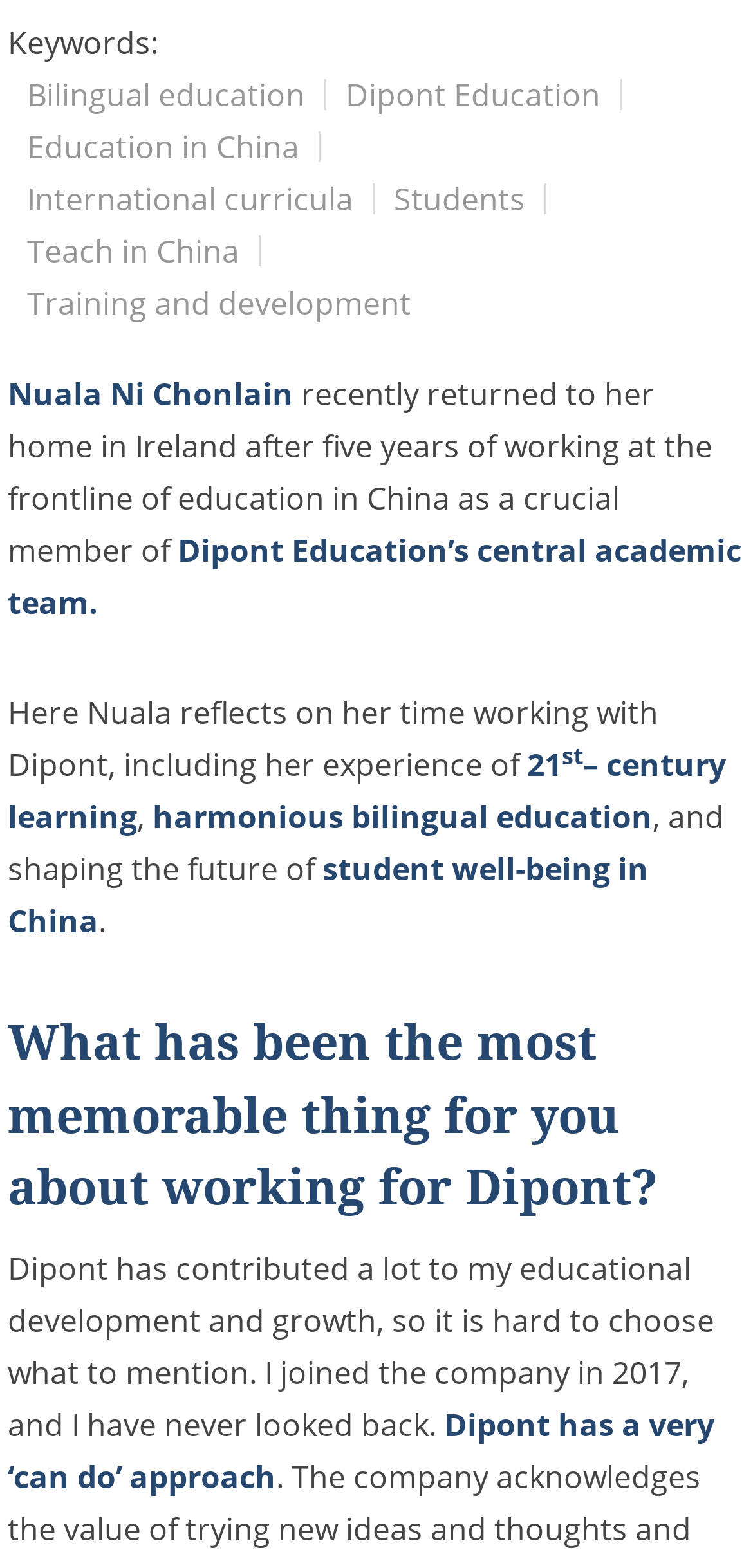Given the element description "Bilingual education", identify the bounding box of the corresponding UI element.

[0.036, 0.047, 0.405, 0.074]